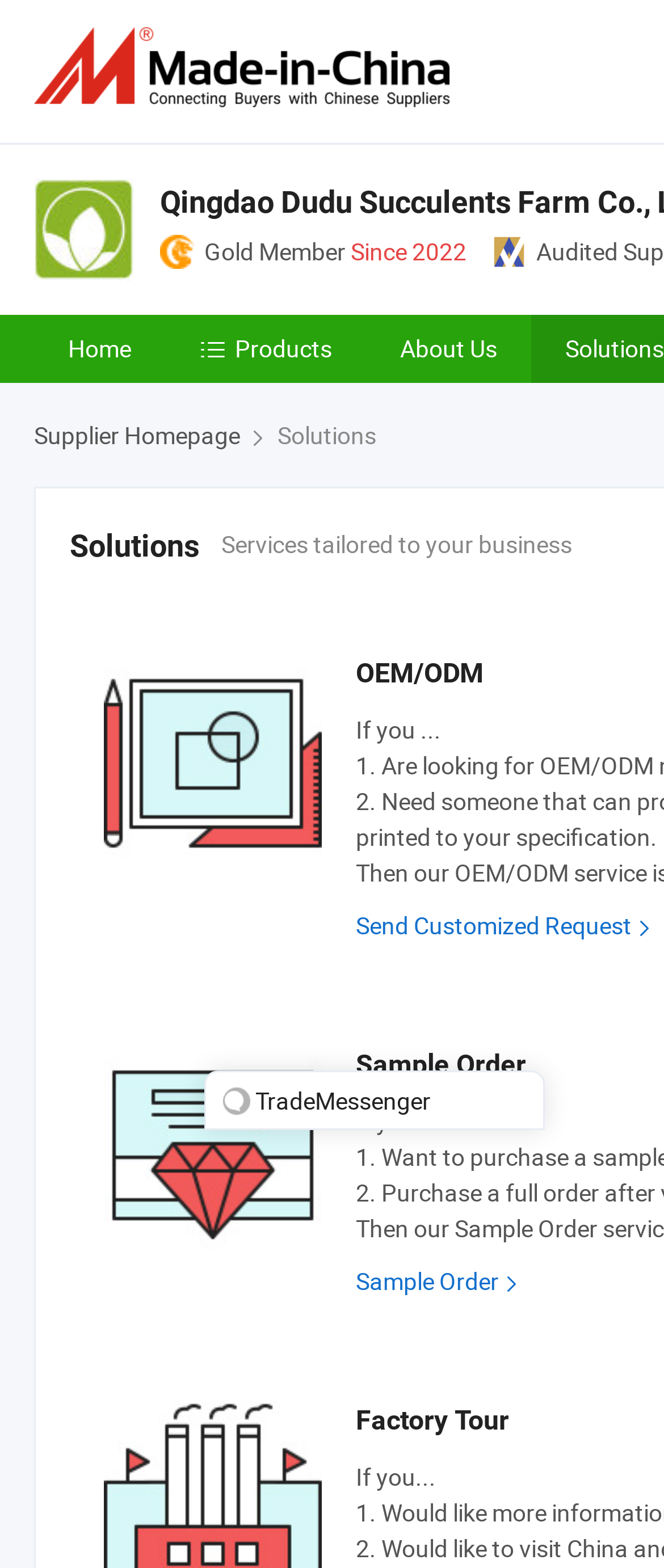Can you find the bounding box coordinates of the area I should click to execute the following instruction: "Click on Manufacturers & Suppliers"?

[0.051, 0.017, 0.697, 0.068]